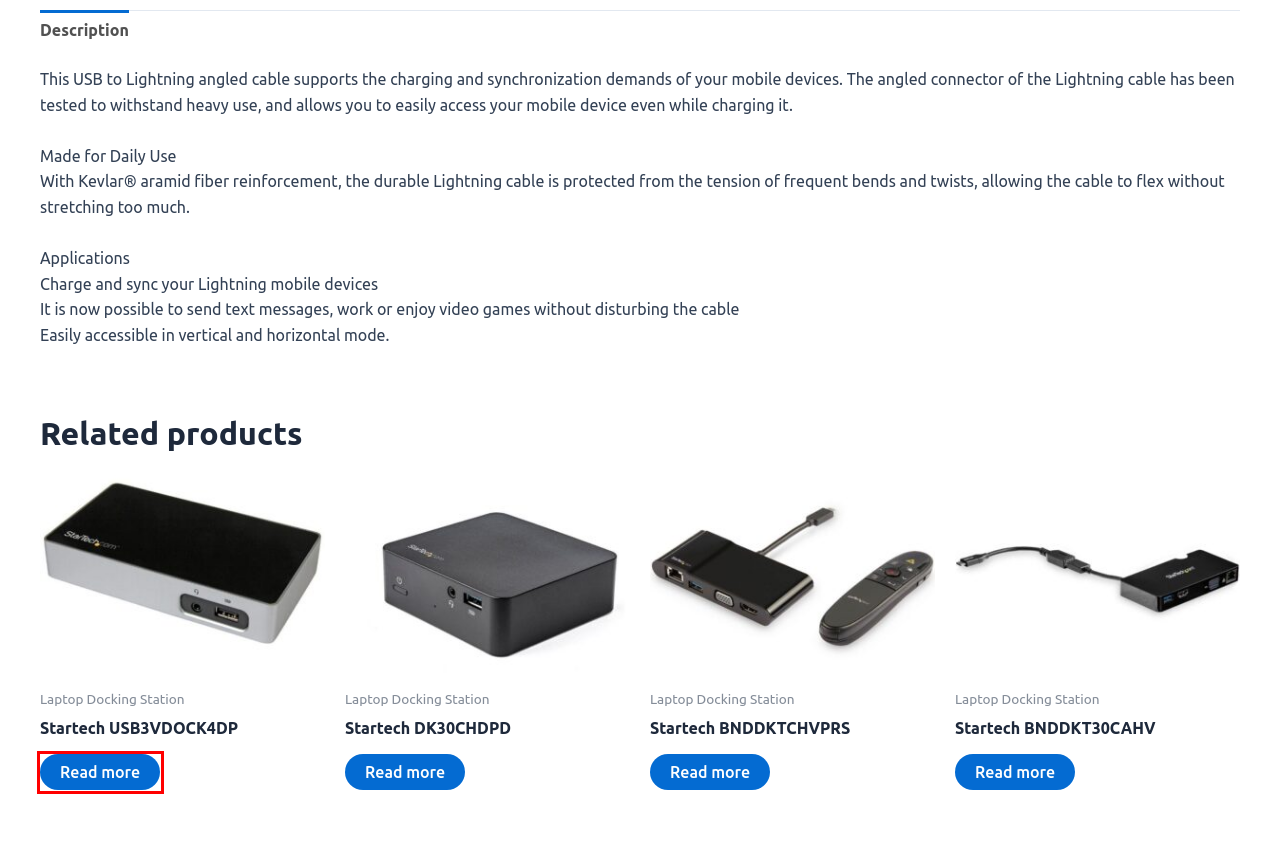Look at the screenshot of the webpage and find the element within the red bounding box. Choose the webpage description that best fits the new webpage that will appear after clicking the element. Here are the candidates:
A. Certificates - | BVM INDIA |
B. Startech BNDDKTCHVPRS { Best Price } - BVM INDIA
C. Lightning Cables Archives - | BVM INDIA |
D. Startech BNDDKT30CAHV { Best Price } - BVM INDIA
E. Brands - Authorized Distributor & Dealer in India [ Best Price ]
F. Startech DK30CHDPD { Best Price } - BVM INDIA
G. Startech USB3VDOCK4DP { Best Price } - BVM INDIA
H. BVM INDIA : Authorized Distributor of Premium AV & IT Brands

G